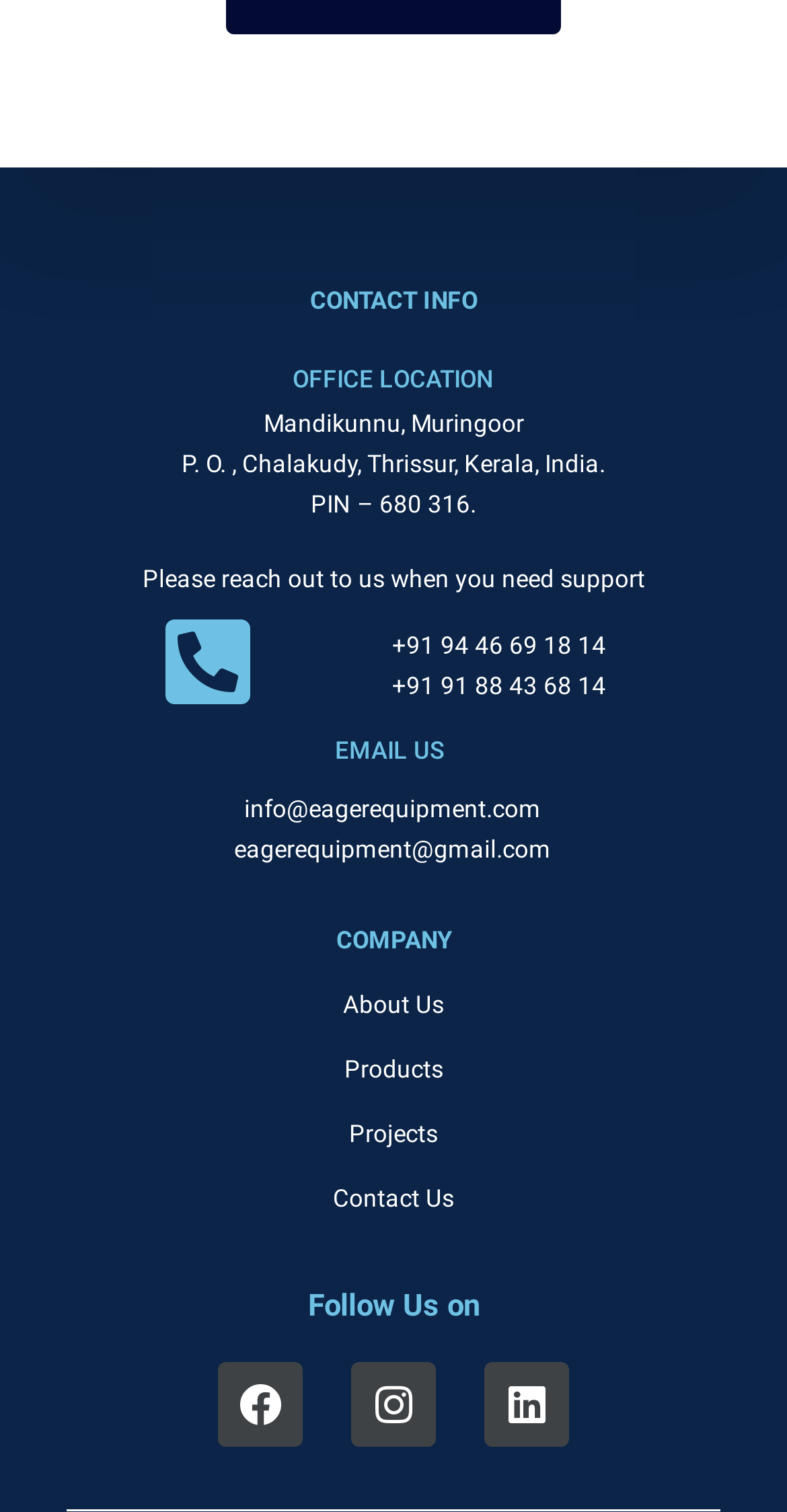Please locate the bounding box coordinates of the region I need to click to follow this instruction: "View contact information".

[0.086, 0.191, 0.914, 0.207]